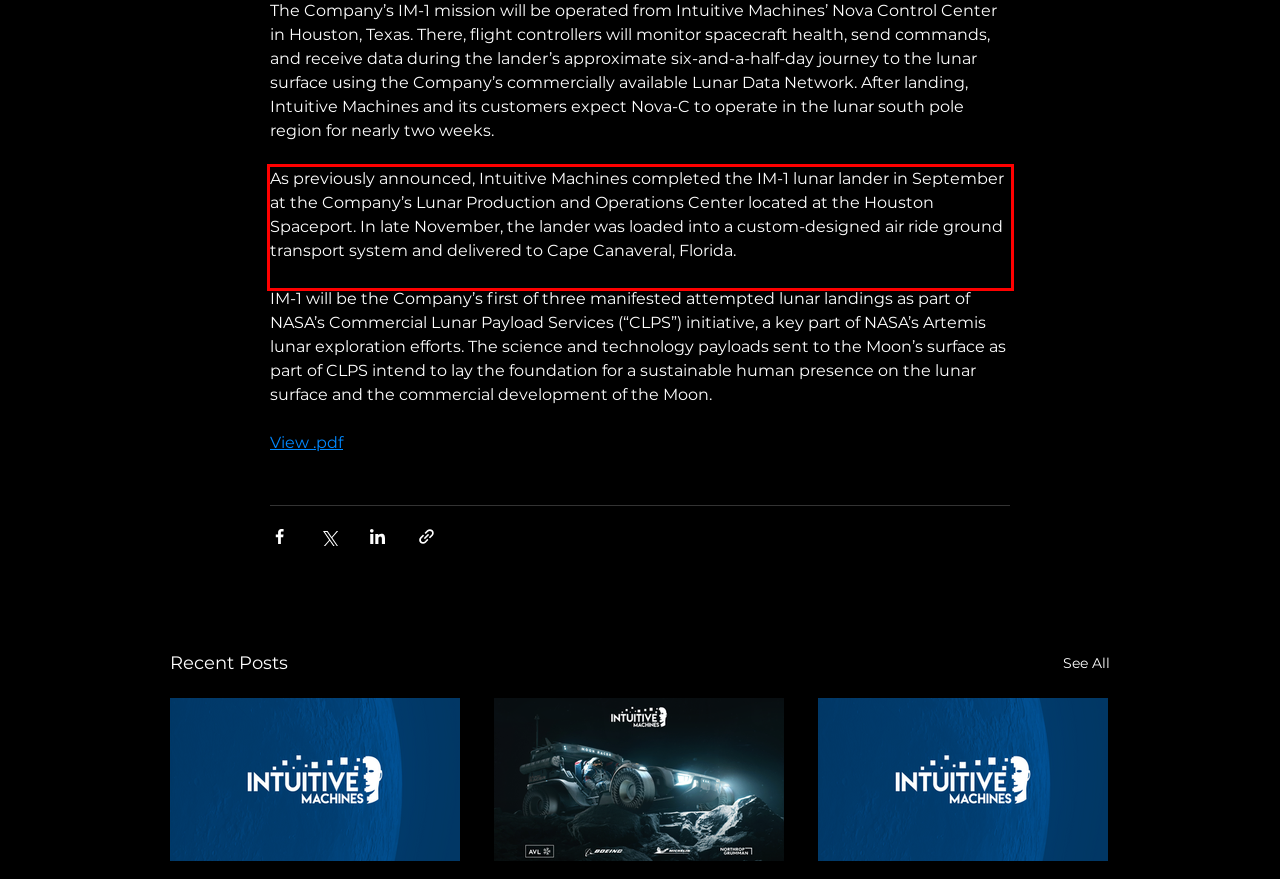Please use OCR to extract the text content from the red bounding box in the provided webpage screenshot.

As previously announced, Intuitive Machines completed the IM-1 lunar lander in September at the Company’s Lunar Production and Operations Center located at the Houston Spaceport. In late November, the lander was loaded into a custom-designed air ride ground transport system and delivered to Cape Canaveral, Florida.